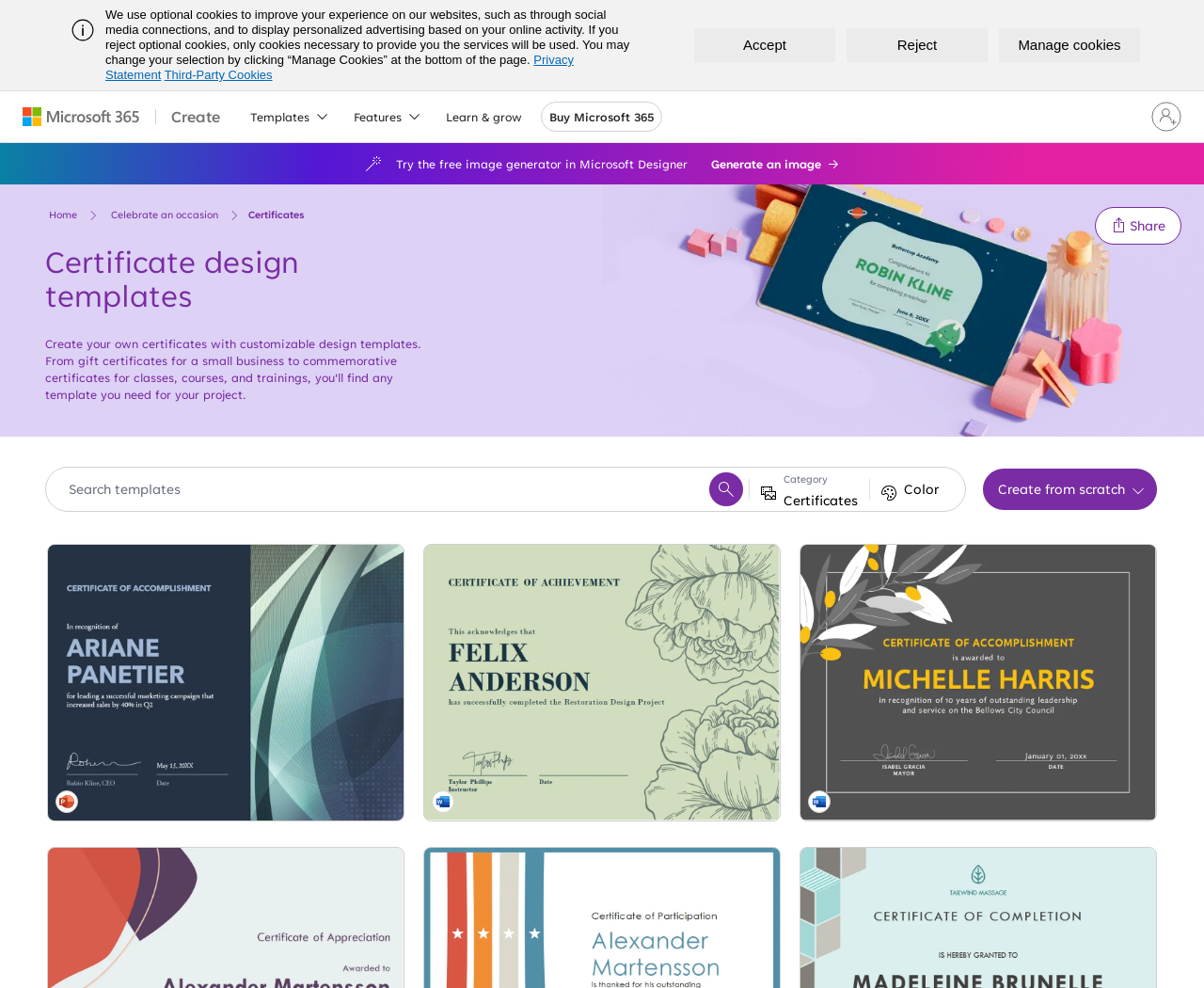Utilize the details in the image to give a detailed response to the question: What software can be used to edit the certificate templates on this webpage?

The webpage displays icons for PowerPoint and Word next to some of the certificate templates, indicating that these software can be used to edit the templates. This suggests that the templates are compatible with these Microsoft Office applications.